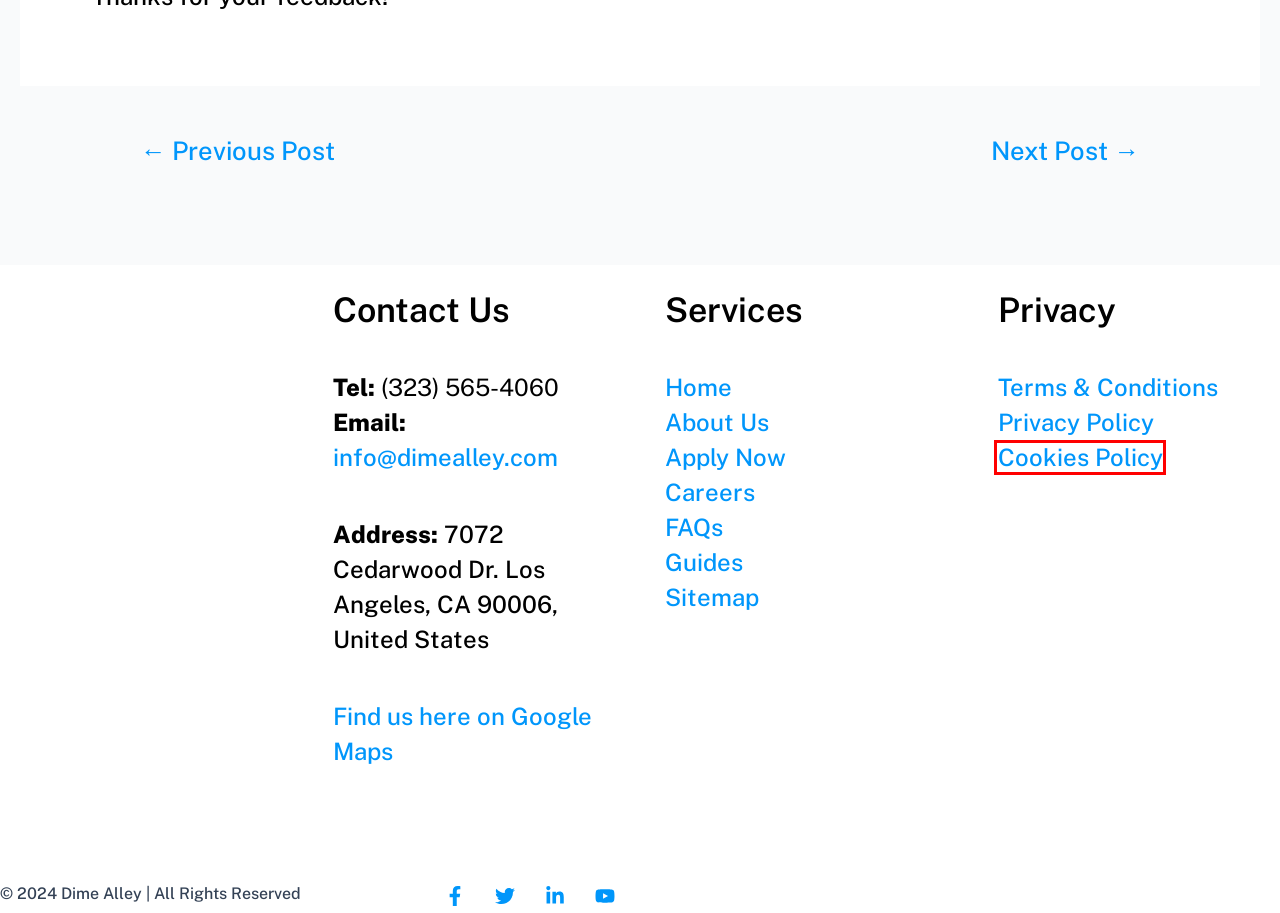Look at the screenshot of a webpage where a red bounding box surrounds a UI element. Your task is to select the best-matching webpage description for the new webpage after you click the element within the bounding box. The available options are:
A. How Much Does a Title Loan Cost? | Dime Alley
B. Borrow $600 | Apply Online for $600 Loans | Dime Alley
C. How to Get Out a Payday Loan Trap | Dime Alley
D. Sitemap | Dime Alley
E. Privacy Policy | Dime Alley
F. Terms & Conditions | Dime Alley
G. Careers | Dime Alley
H. Cookies Policy | Dime Alley

H